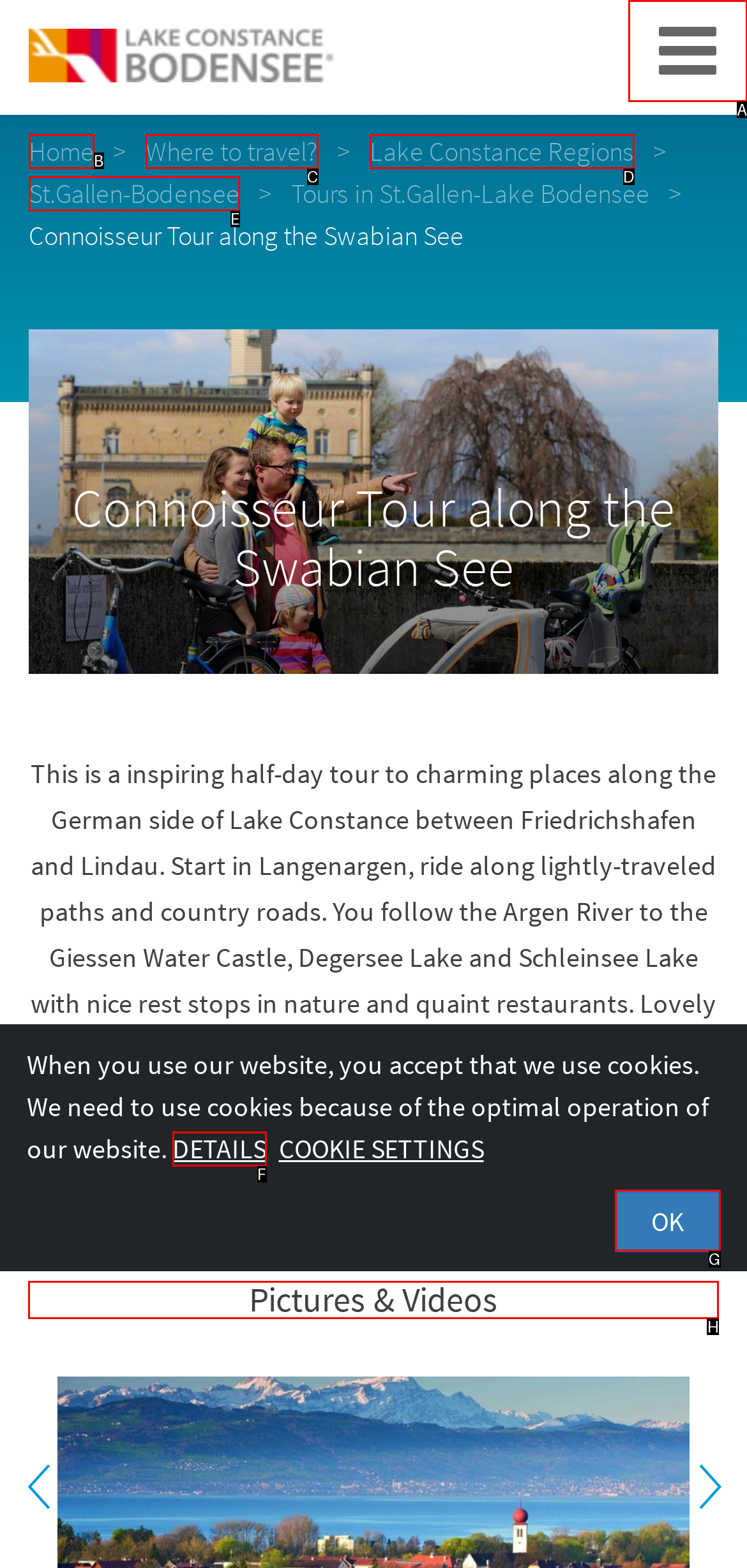Tell me the letter of the correct UI element to click for this instruction: View Pictures & Videos. Answer with the letter only.

H